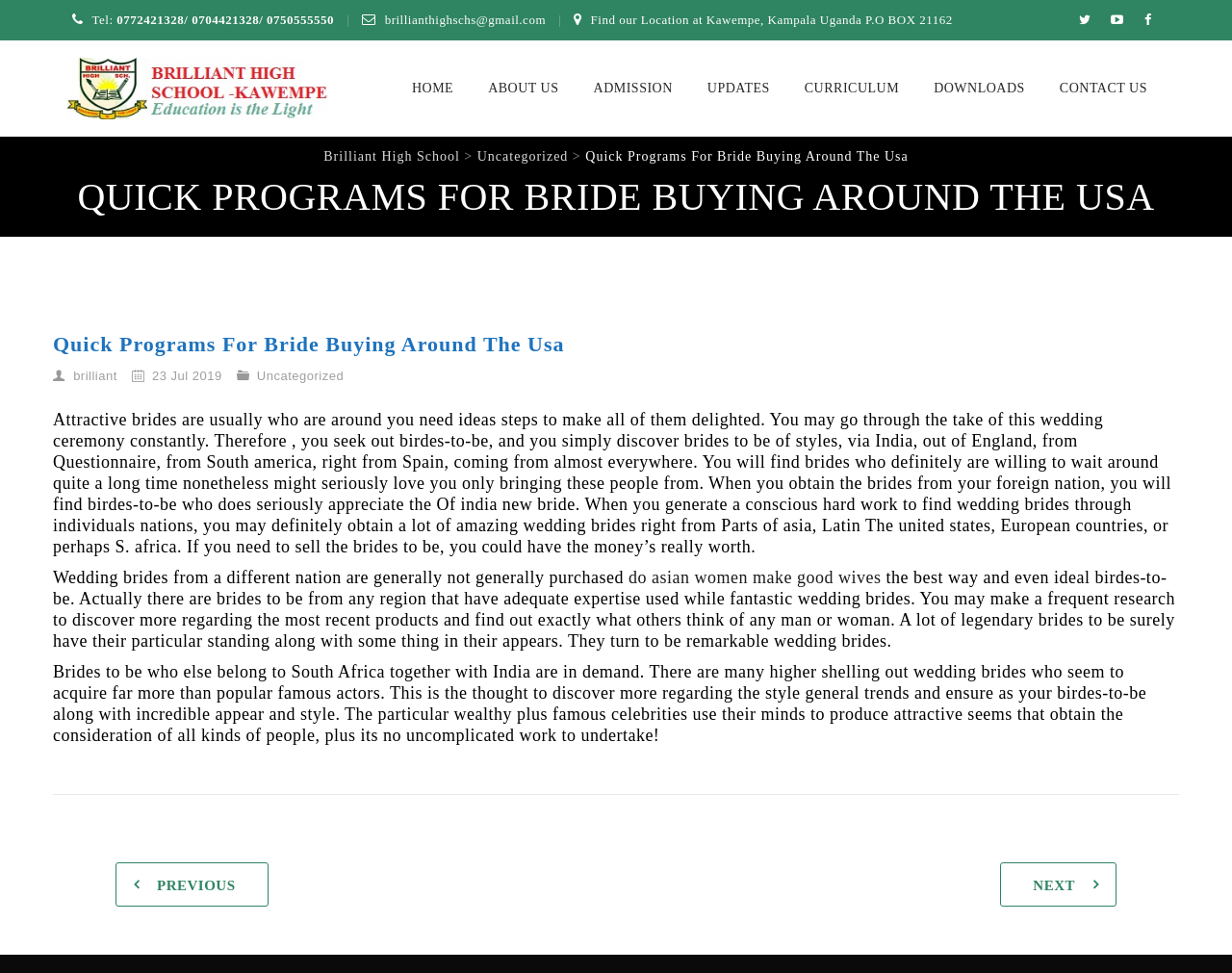Locate the bounding box coordinates of the element you need to click to accomplish the task described by this instruction: "Click the 'HOME' link".

[0.334, 0.042, 0.368, 0.14]